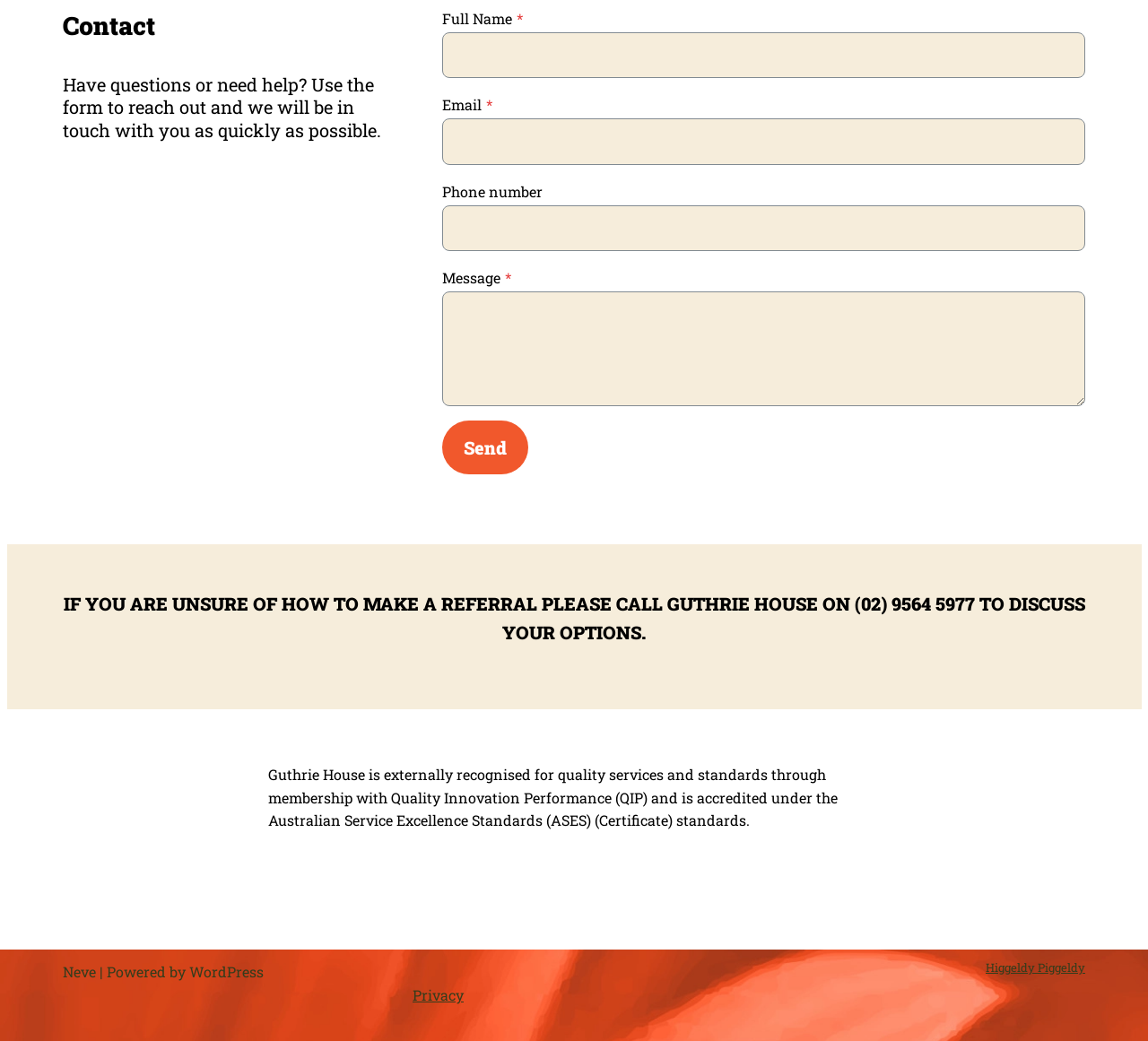Specify the bounding box coordinates for the region that must be clicked to perform the given instruction: "Enter full name".

[0.385, 0.031, 0.945, 0.075]